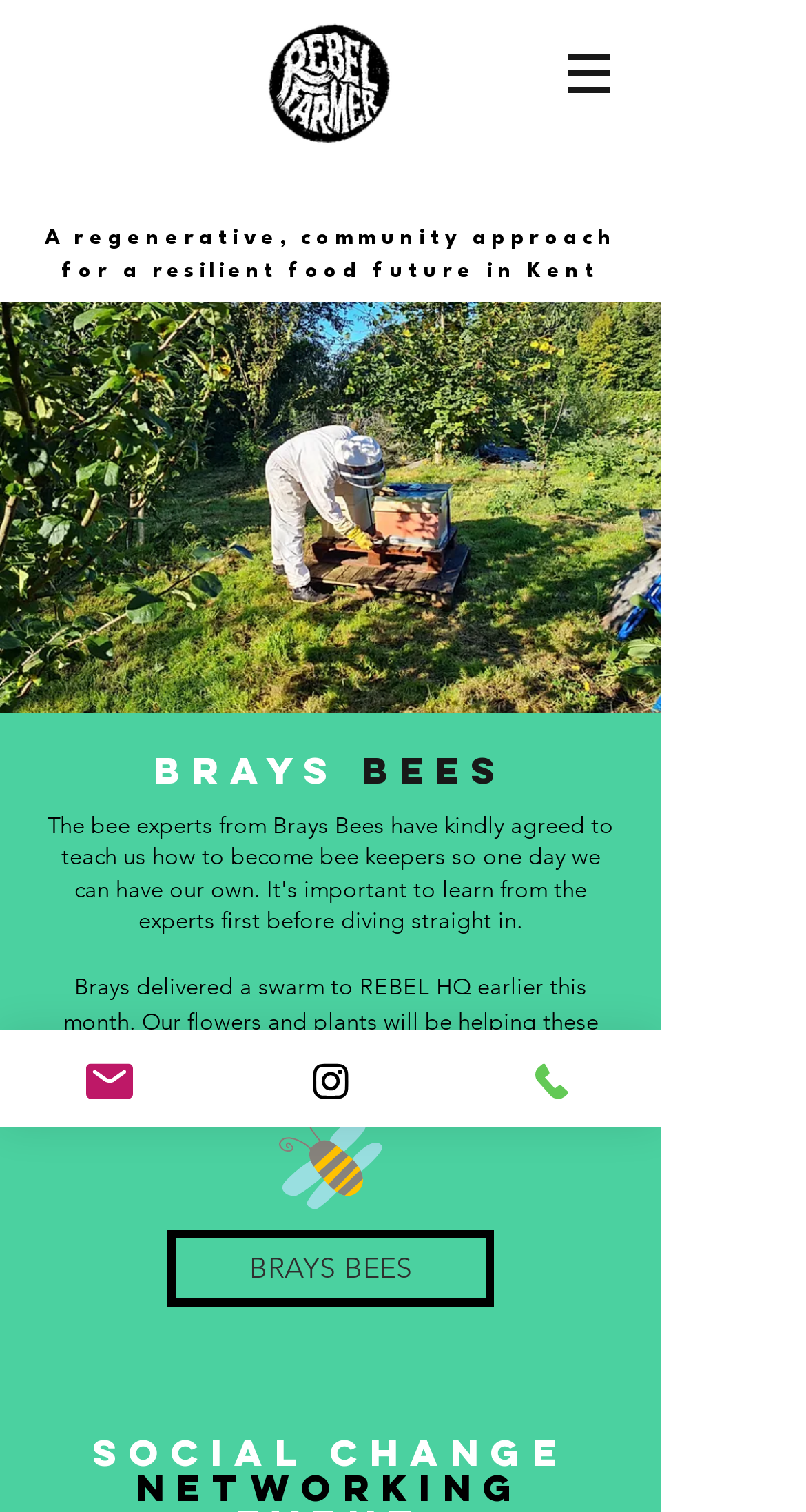What is the main topic of the webpage?
Look at the screenshot and provide an in-depth answer.

The heading 'A regenerative, community approach for a resilient food future in Kent' suggests that the main topic of the webpage is related to food future in Kent.